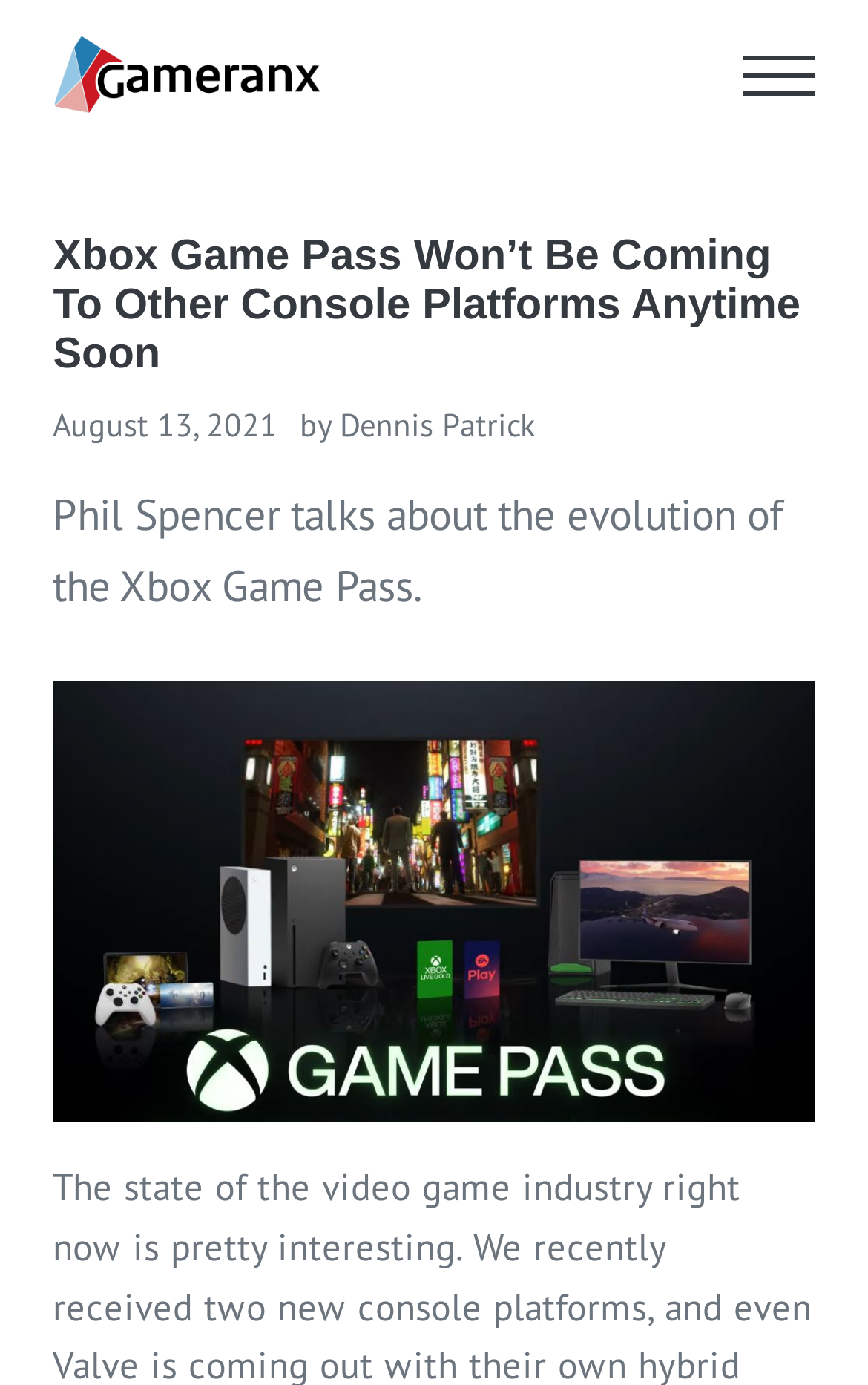Find the bounding box coordinates for the HTML element specified by: "Menu".

[0.857, 0.028, 0.939, 0.08]